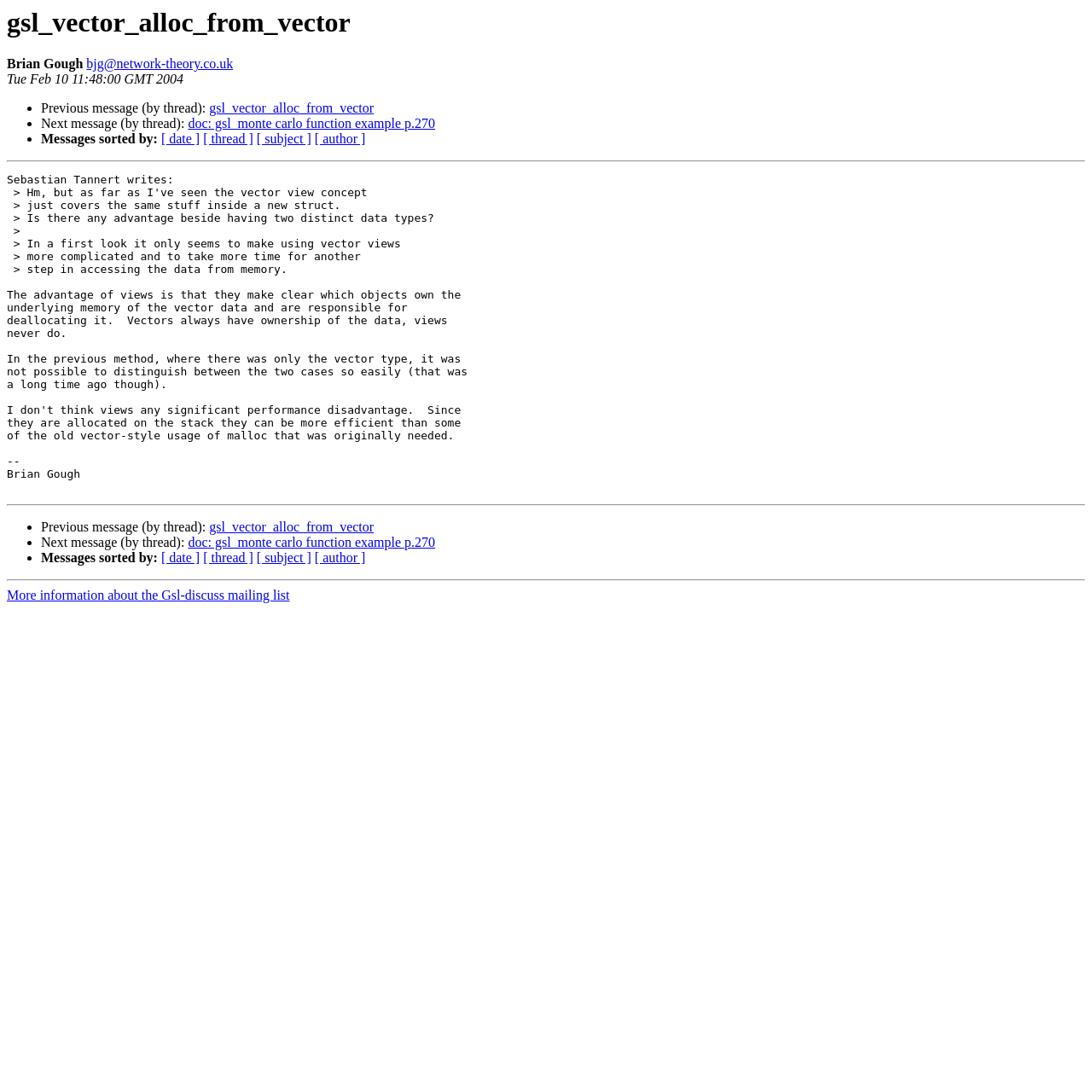What are the options to sort messages by?
Please provide a detailed and comprehensive answer to the question.

The options to sort messages by can be found in the links '[ date ]', '[ thread ]', '[ subject ]', and '[ author ]' which are located below the static text element 'Messages sorted by:'.